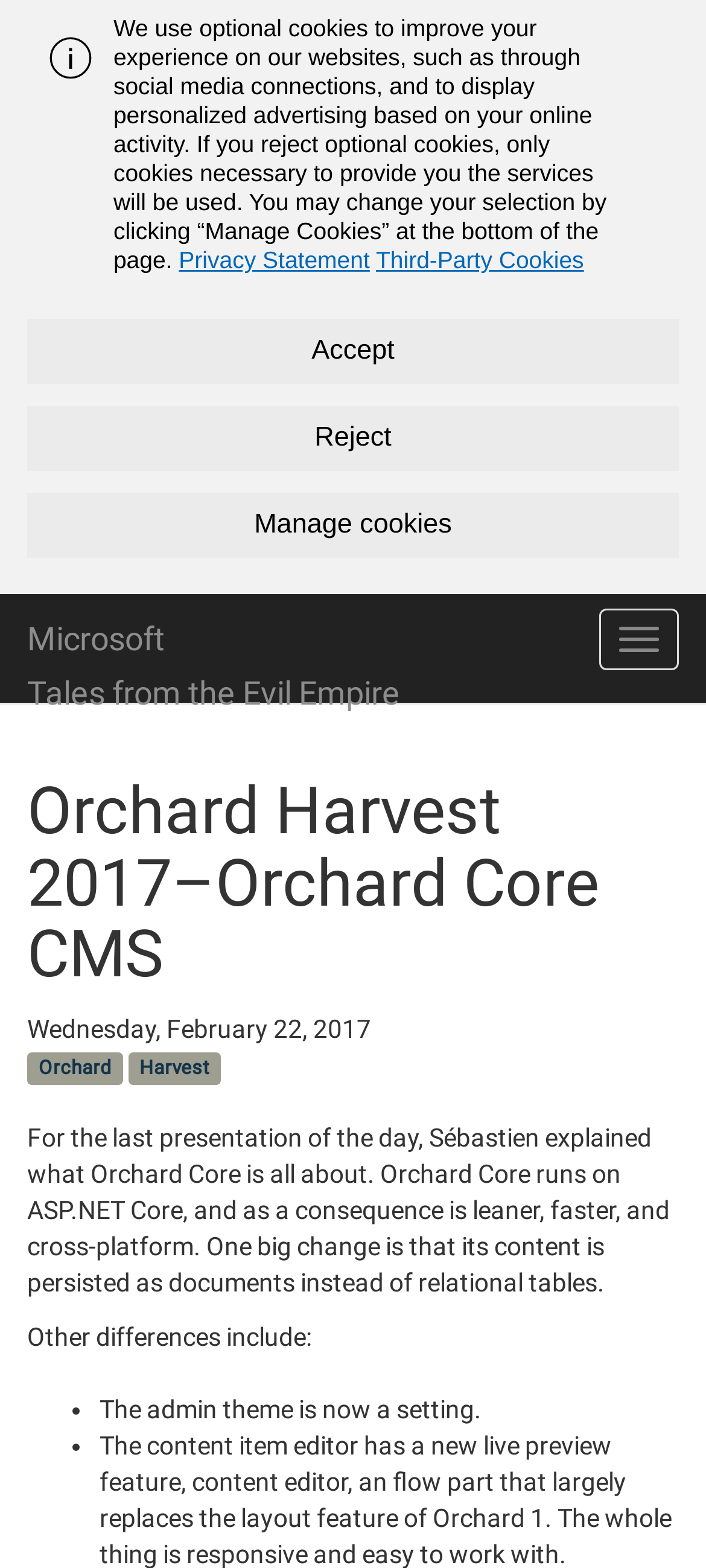Please answer the following question using a single word or phrase: 
What is the platform of Orchard Core?

ASP.NET Core